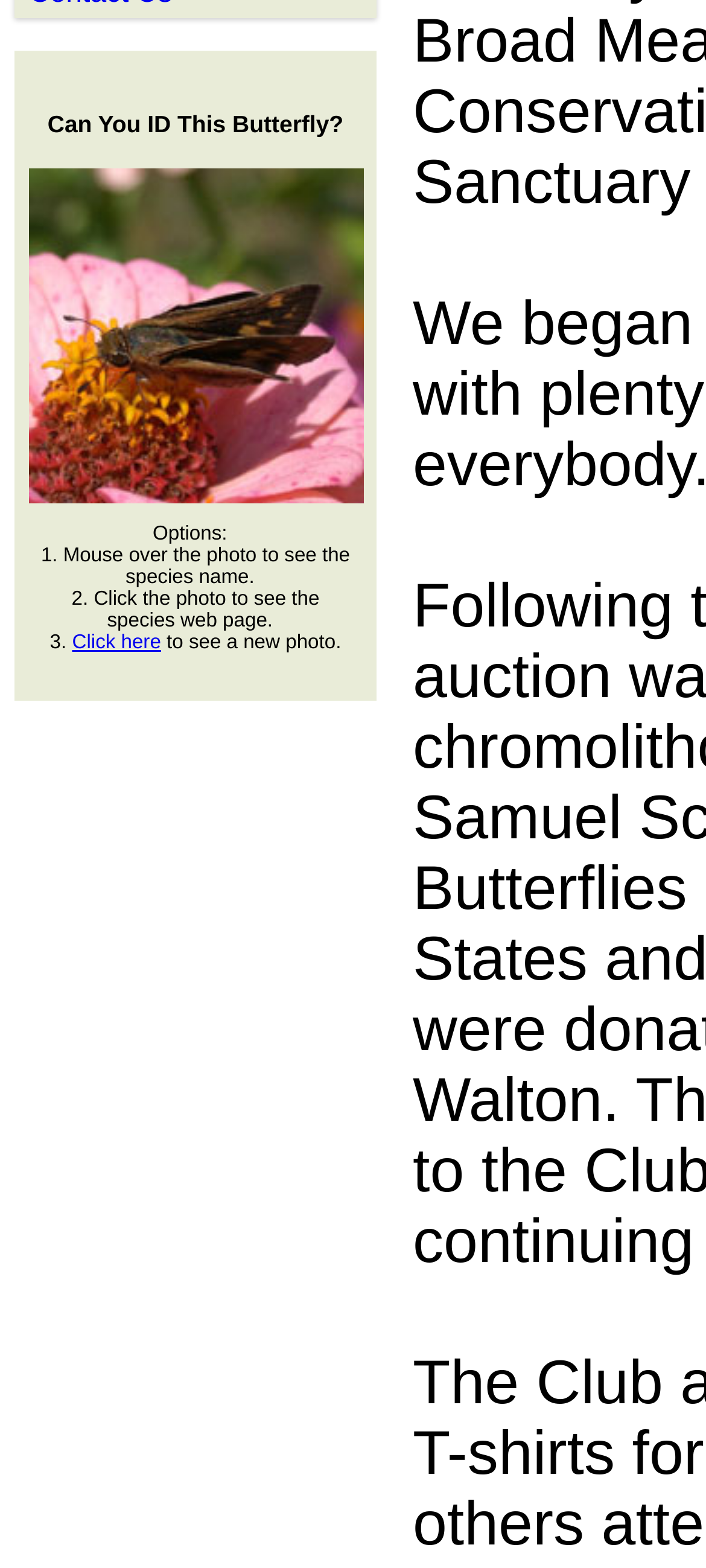Find the bounding box of the web element that fits this description: "Past Club Events".

[0.154, 0.126, 0.656, 0.147]